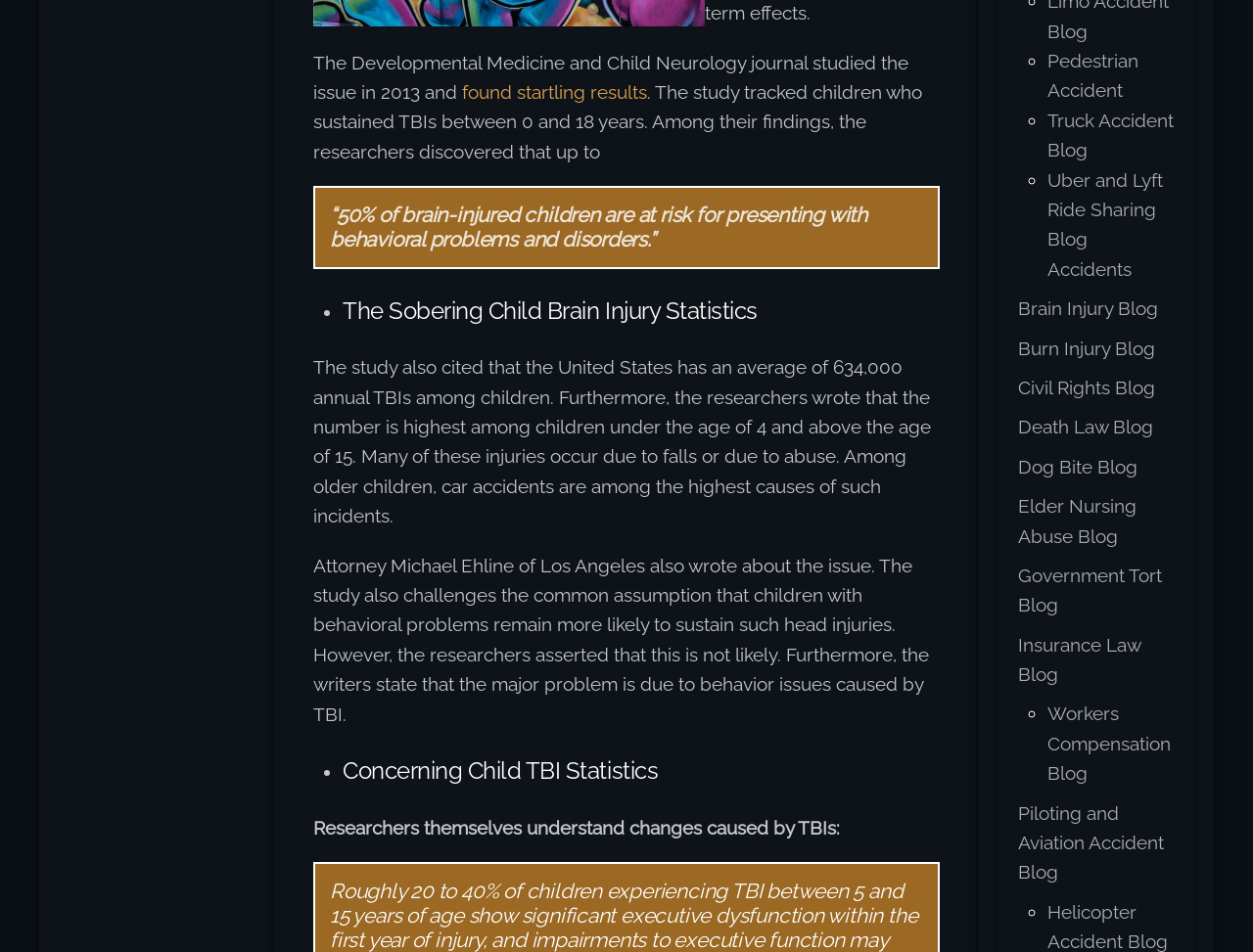Identify the bounding box of the UI component described as: "aria-label="Search..." name="s"".

None